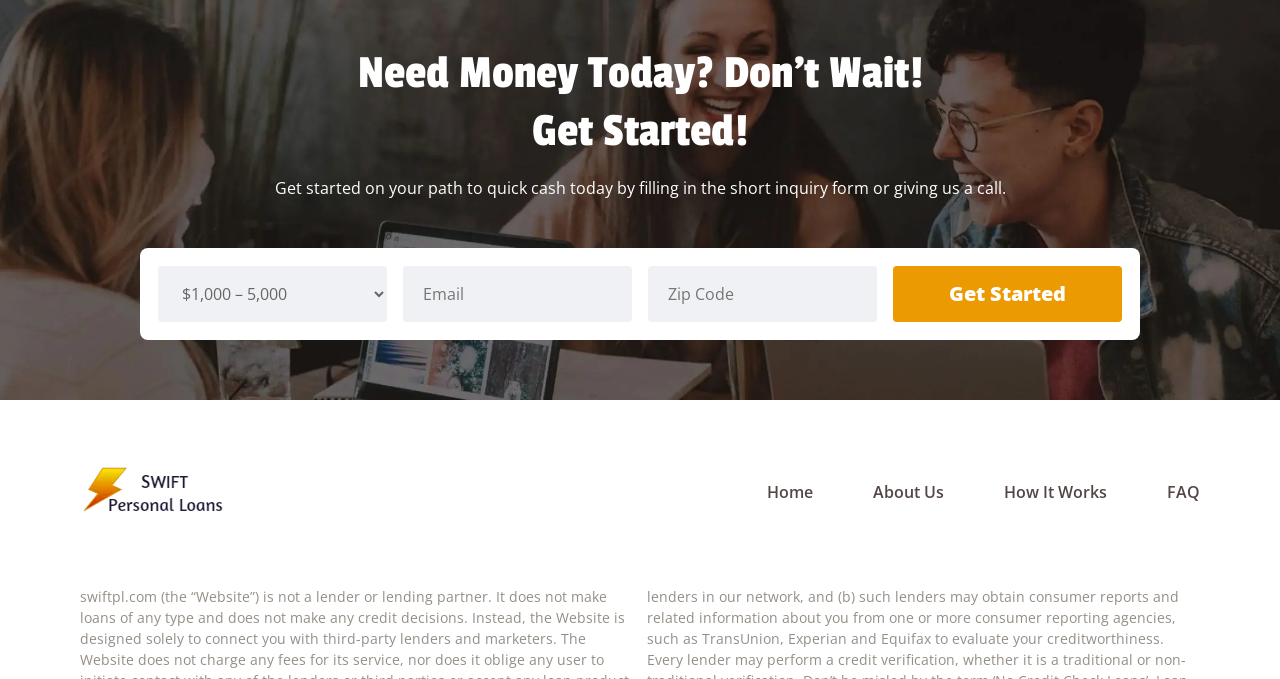Find the bounding box coordinates for the area that must be clicked to perform this action: "Go to the home page".

[0.599, 0.709, 0.635, 0.741]